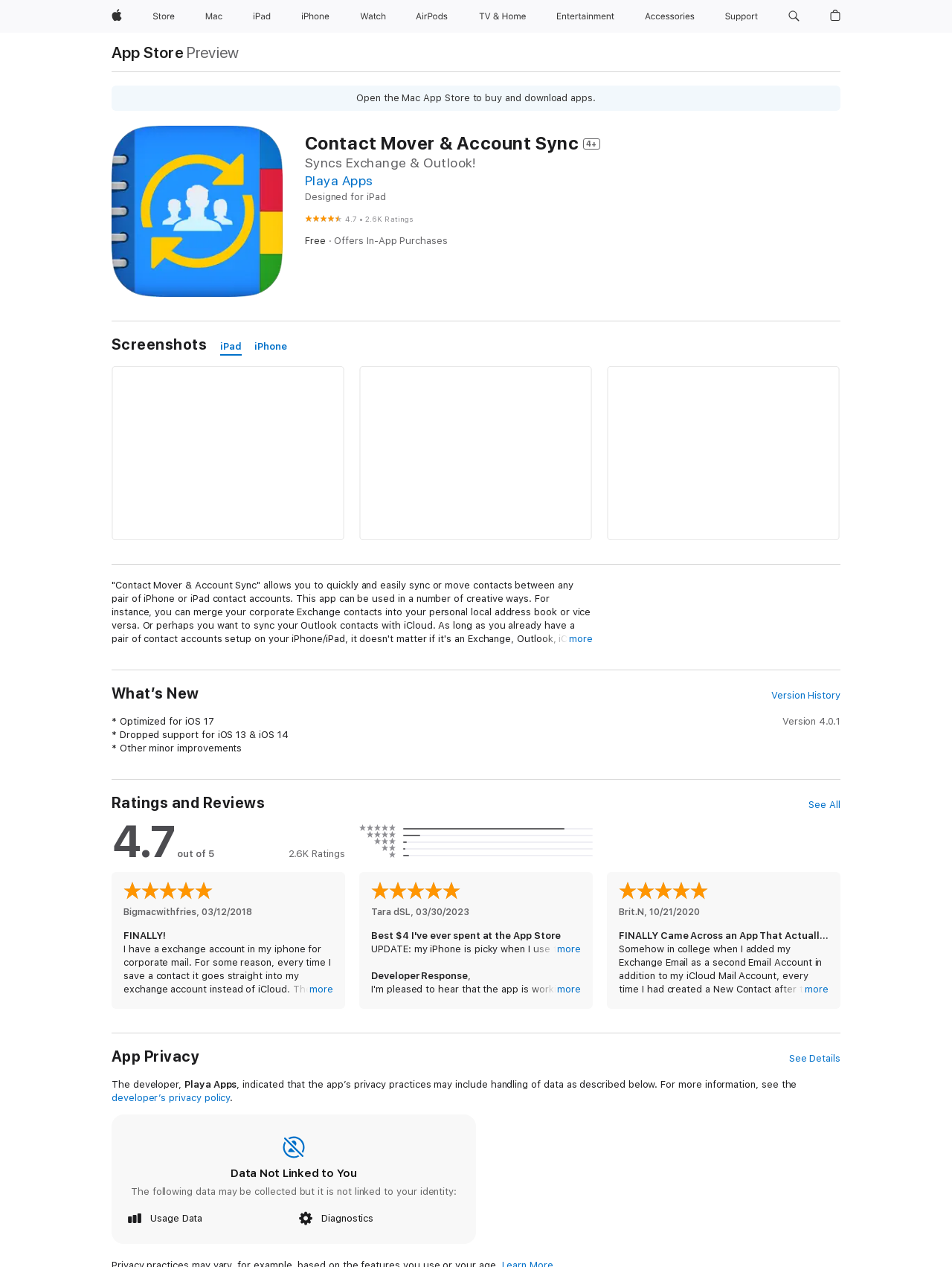Pinpoint the bounding box coordinates of the clickable area needed to execute the instruction: "Click Apple". The coordinates should be specified as four float numbers between 0 and 1, i.e., [left, top, right, bottom].

[0.111, 0.0, 0.134, 0.026]